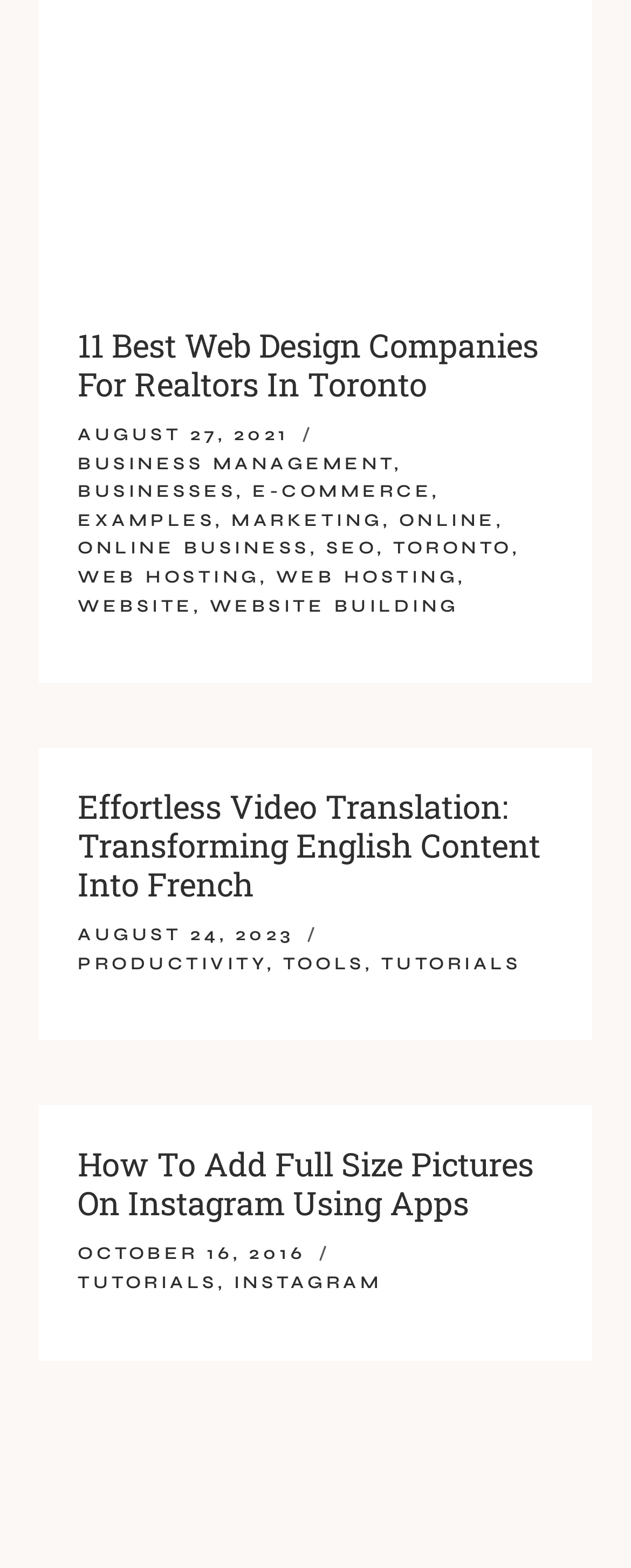Kindly determine the bounding box coordinates for the clickable area to achieve the given instruction: "Explore 'BUSINESS MANAGEMENT'".

[0.123, 0.289, 0.624, 0.302]